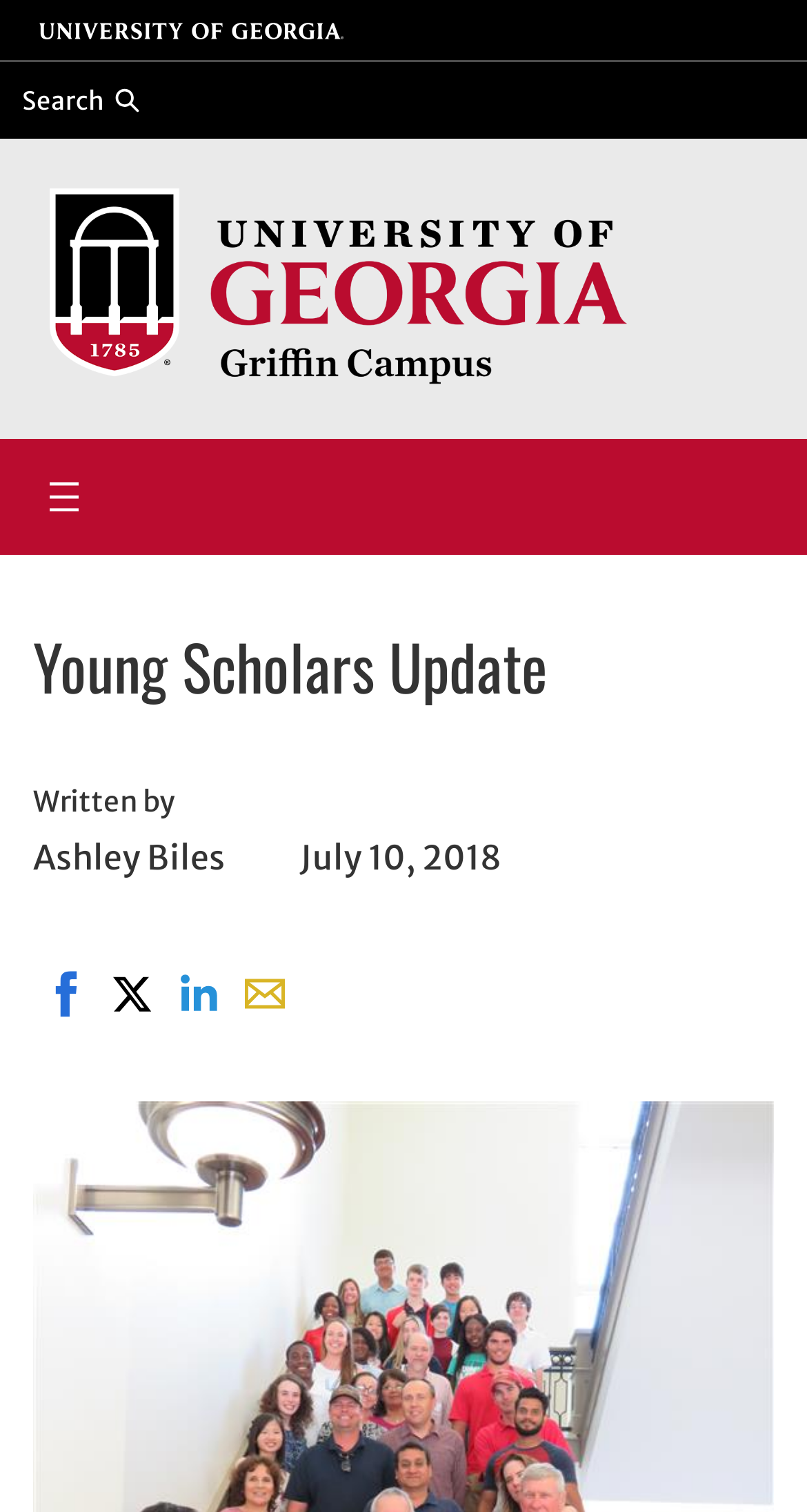Can you determine the bounding box coordinates of the area that needs to be clicked to fulfill the following instruction: "Open the main menu"?

[0.049, 0.312, 0.111, 0.345]